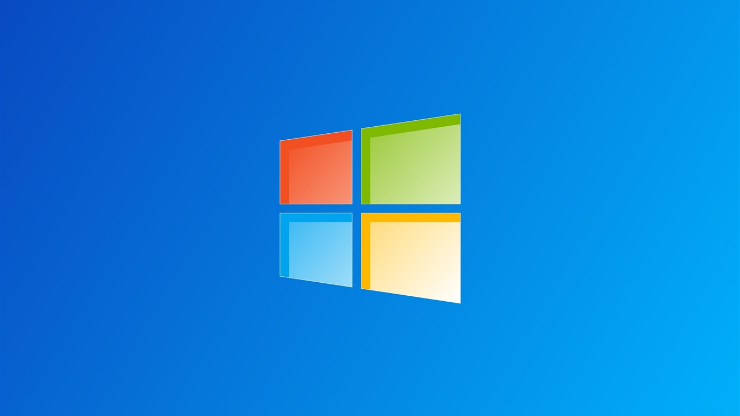Describe all the elements in the image extensively.

The image displays the iconic Windows logo against a smooth blue background. The logo features four colored panes arranged in a grid format: the top left pane is red, the top right is green, the bottom left is blue, and the bottom right is yellow. This design symbolizes the Windows operating system, reflecting its brand identity and familiarity to users. The vibrant colors contrast beautifully with the blue backdrop, emphasizing the logo's significance in the context of technology and computing. This particular image is associated with the topic of uninstalling Windows 10, acting as a visual representation of the operating system in the guide provided in the accompanying article.